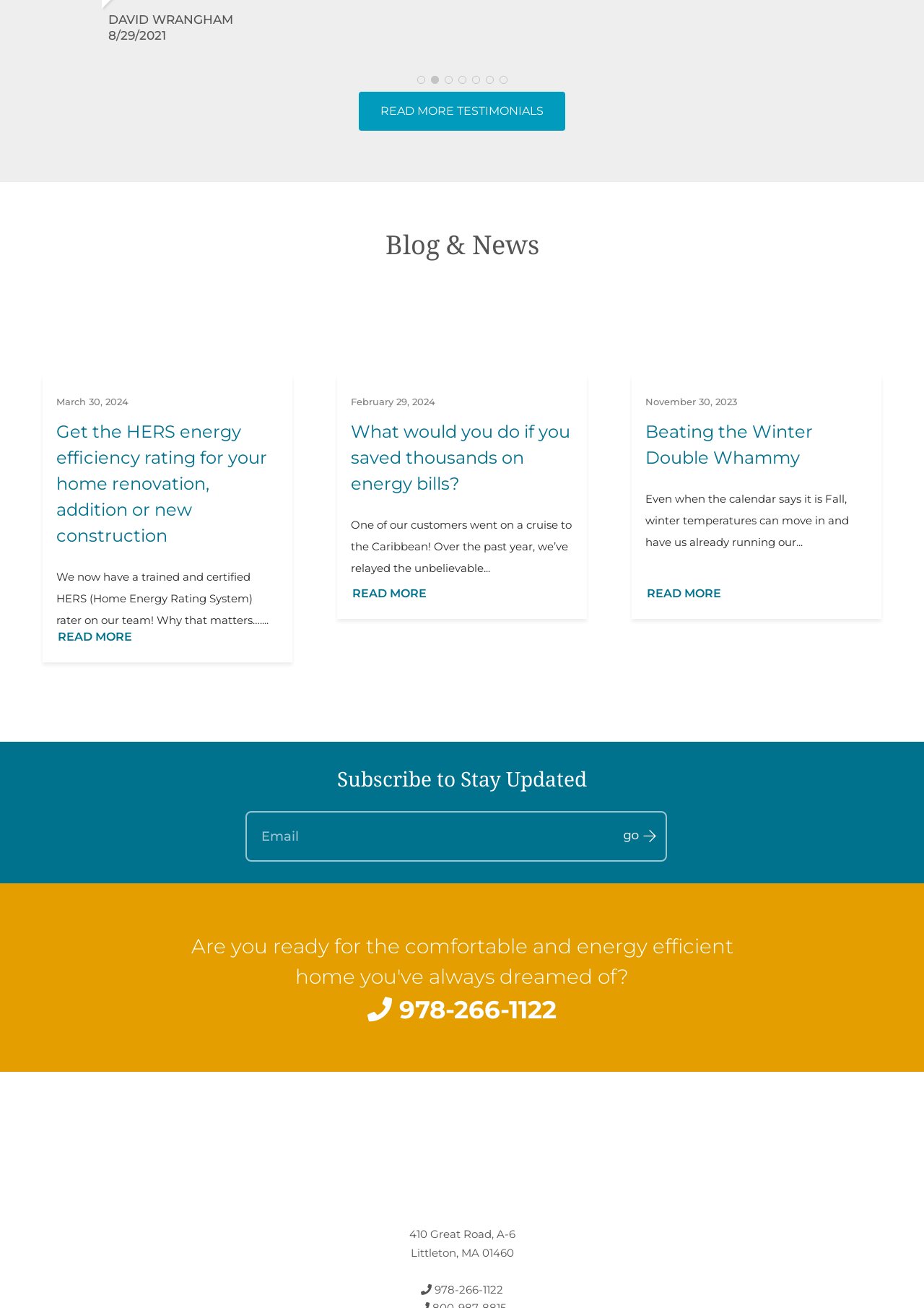Kindly determine the bounding box coordinates for the clickable area to achieve the given instruction: "Click the 'READ MORE' link about saving thousands on energy bills".

[0.062, 0.482, 0.143, 0.493]